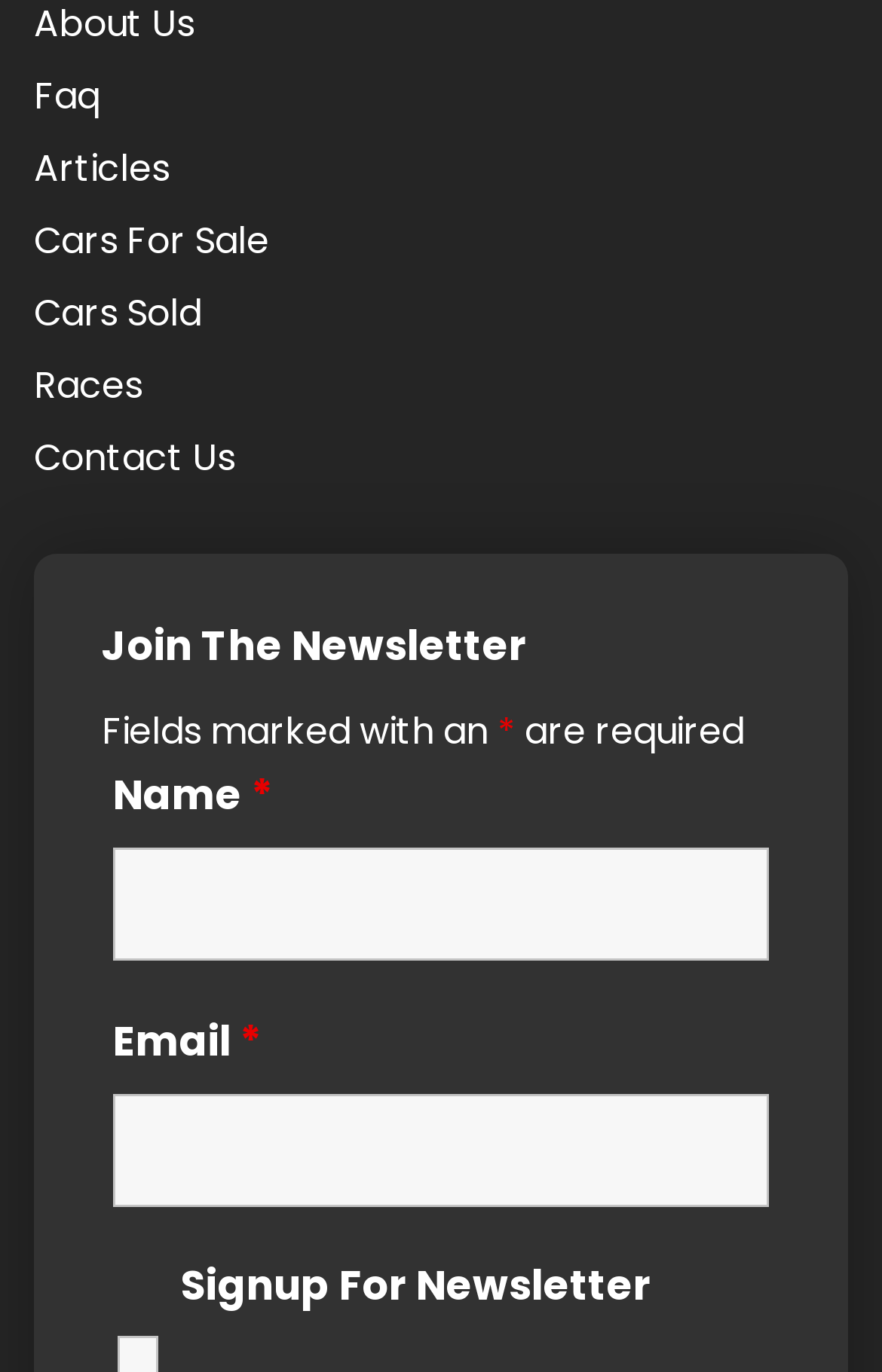How many links are in the top navigation bar?
Using the image as a reference, give a one-word or short phrase answer.

5